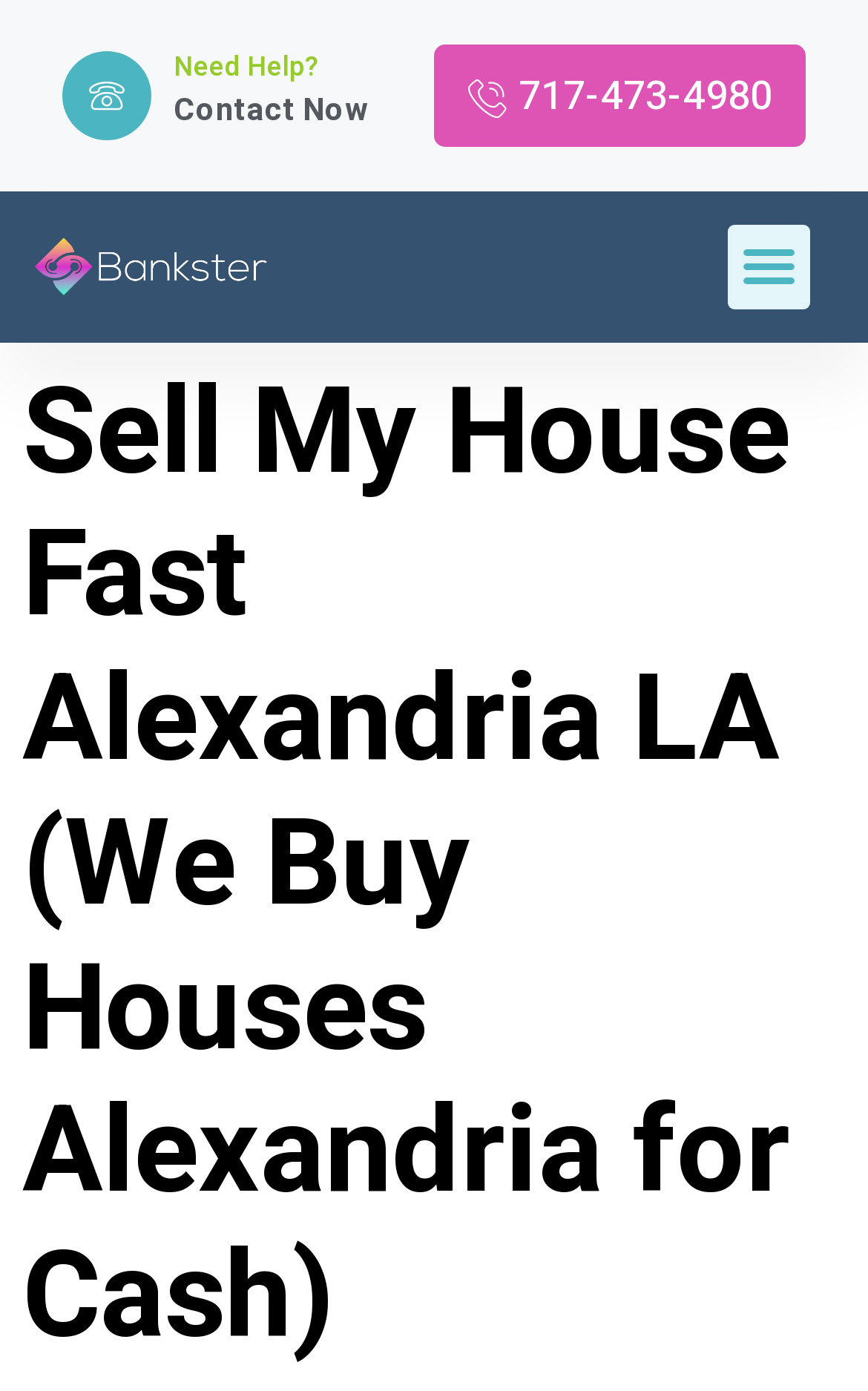Respond to the following question with a brief word or phrase:
What is the purpose of the button at the top right corner?

Menu Toggle